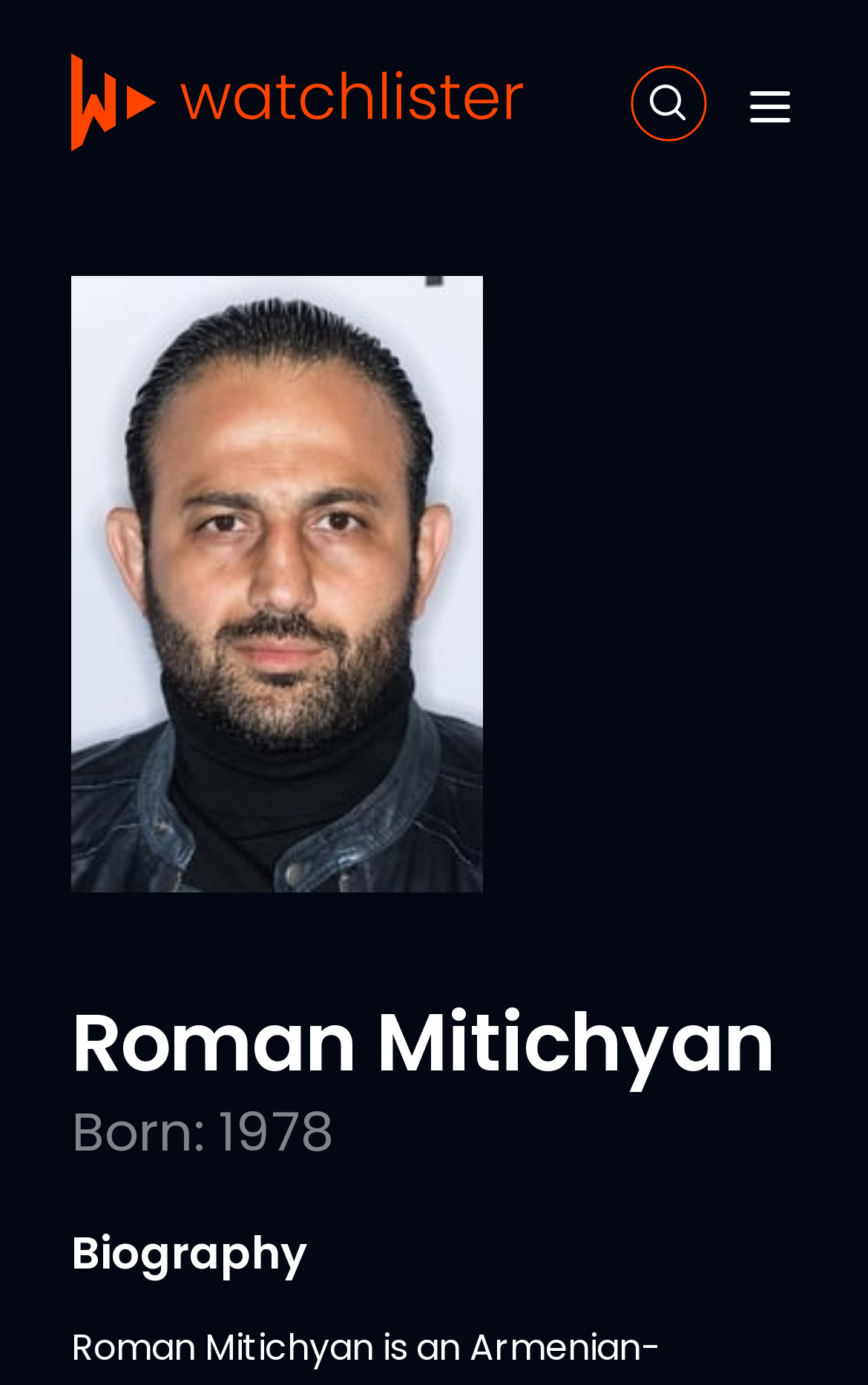Give a one-word or short phrase answer to the question: 
What is the section title below the person's image?

Biography